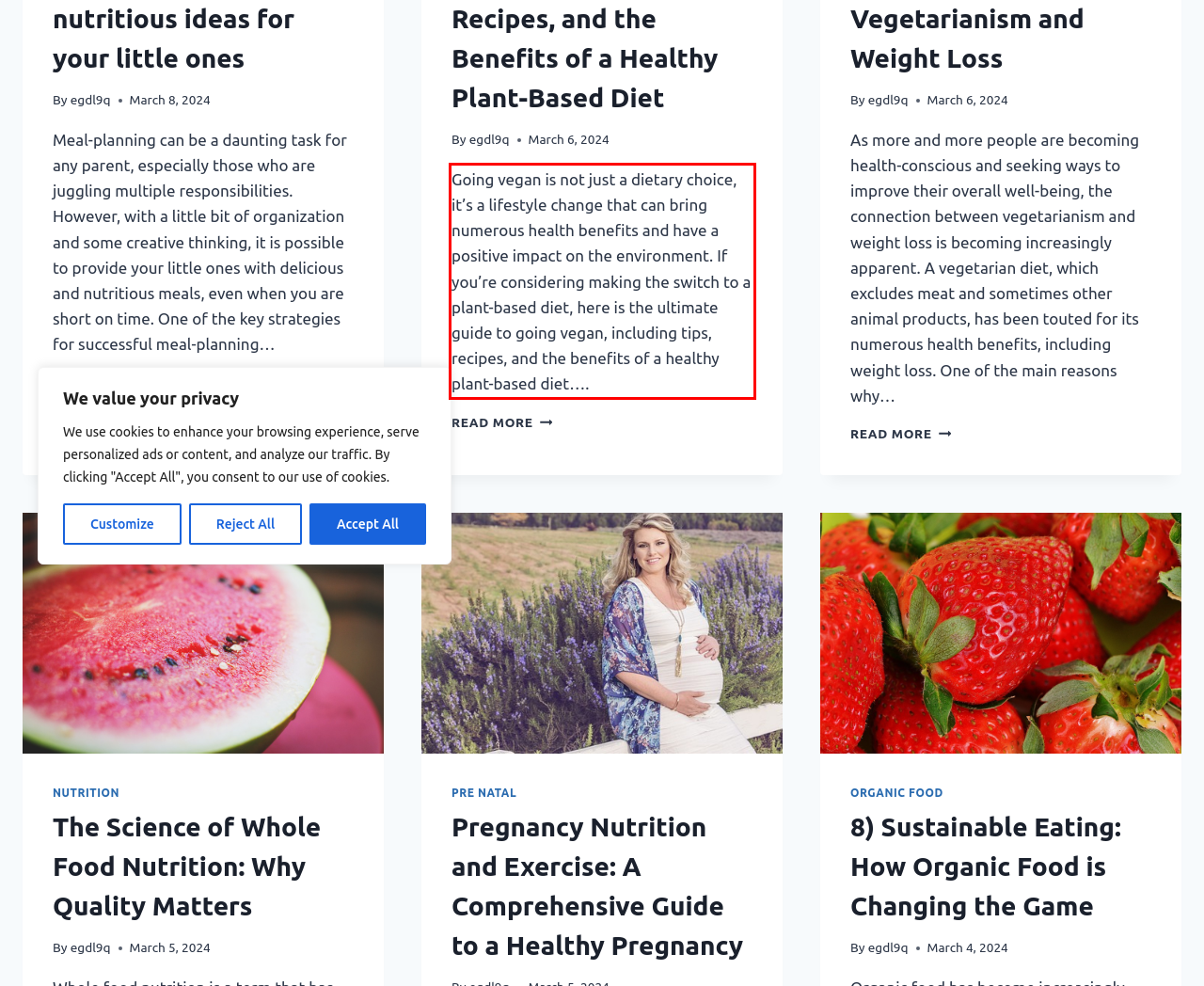Given a screenshot of a webpage containing a red rectangle bounding box, extract and provide the text content found within the red bounding box.

Going vegan is not just a dietary choice, it’s a lifestyle change that can bring numerous health benefits and have a positive impact on the environment. If you’re considering making the switch to a plant-based diet, here is the ultimate guide to going vegan, including tips, recipes, and the benefits of a healthy plant-based diet….